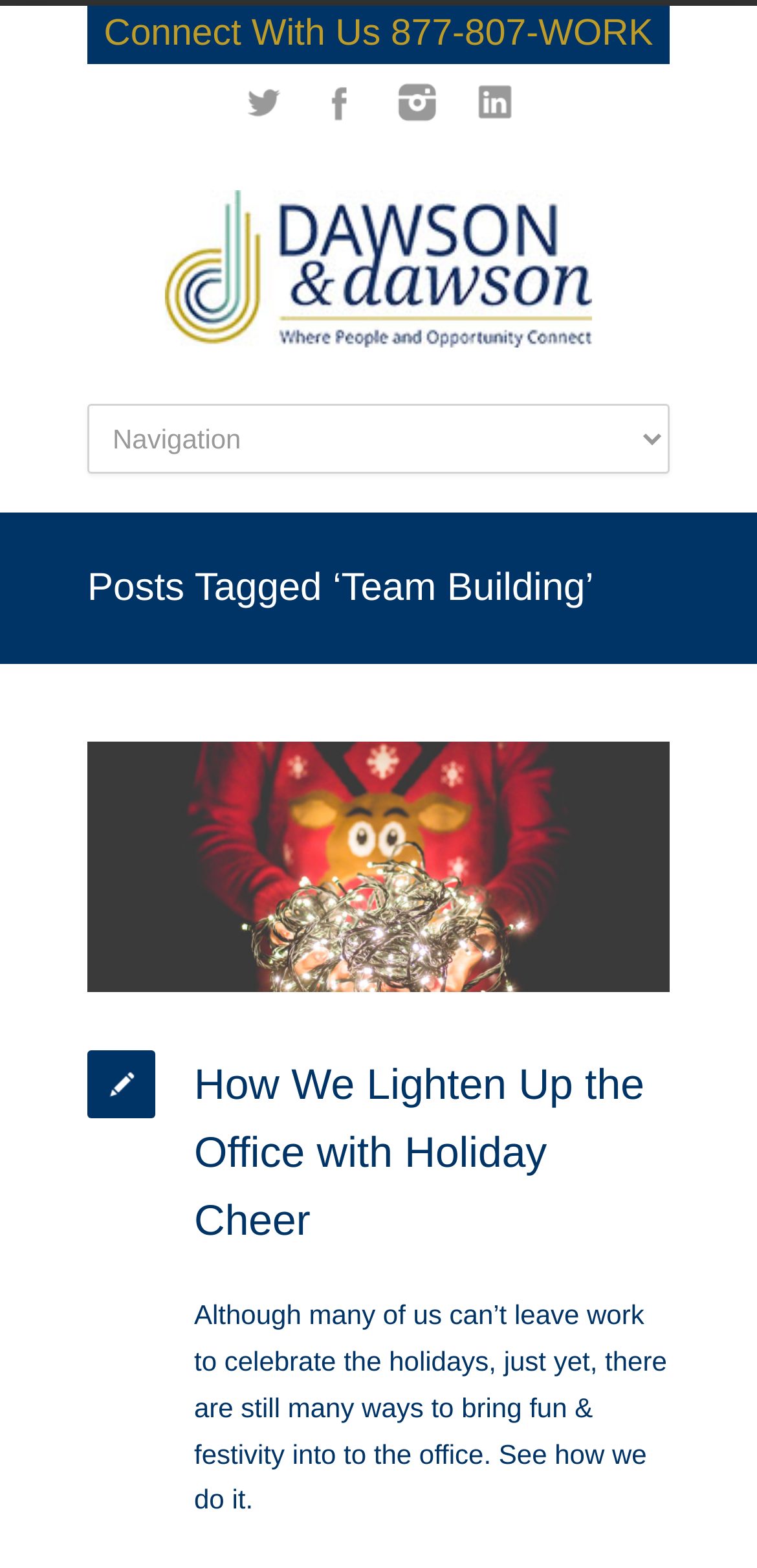Please indicate the bounding box coordinates for the clickable area to complete the following task: "Select an option from the dropdown menu". The coordinates should be specified as four float numbers between 0 and 1, i.e., [left, top, right, bottom].

[0.115, 0.258, 0.885, 0.302]